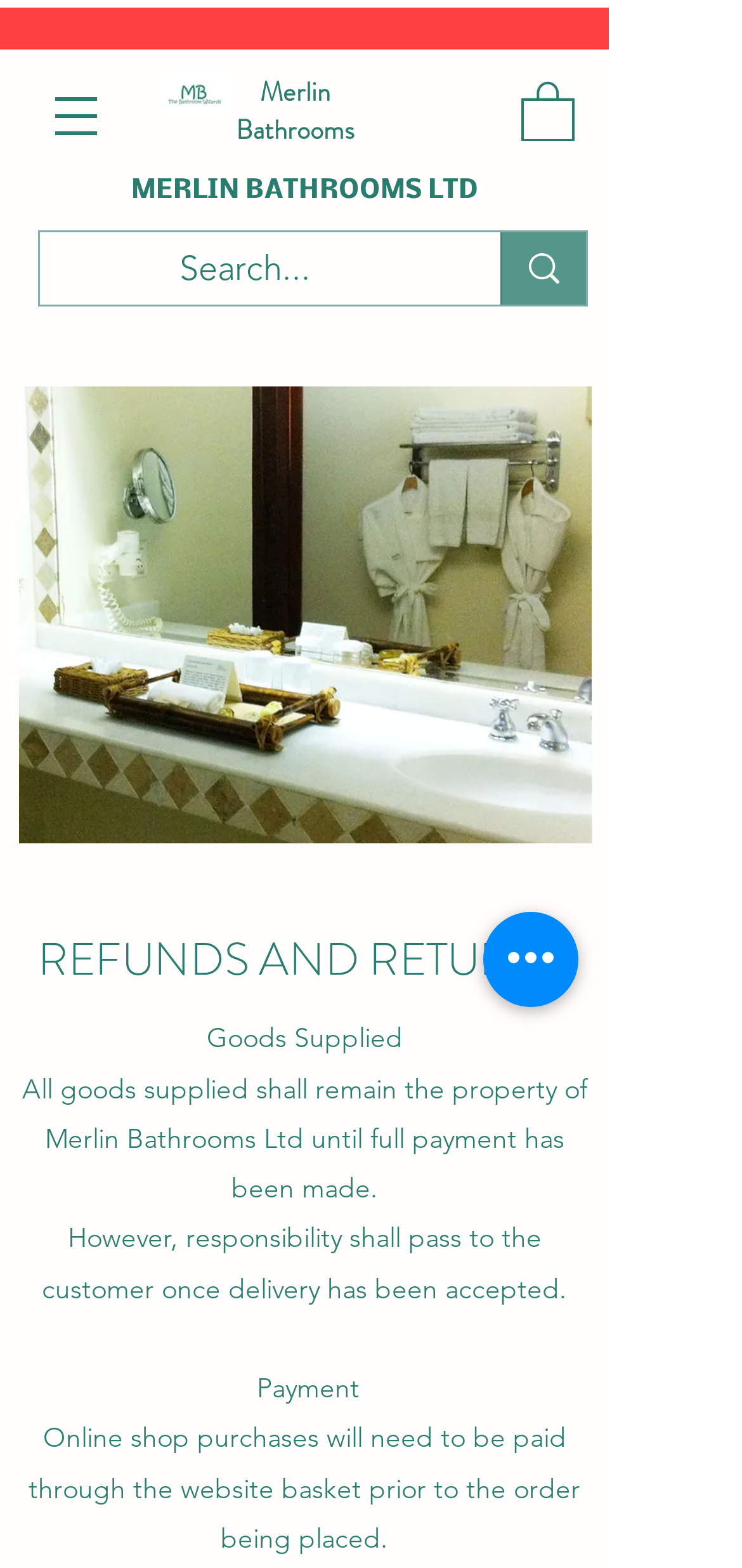What is the topic of the webpage?
Please ensure your answer to the question is detailed and covers all necessary aspects.

The topic of the webpage can be inferred from the presence of headings such as 'REFUNDS AND RETURNS' and static text elements that describe the terms and conditions of the company, such as 'Goods Supplied' and 'Payment'.